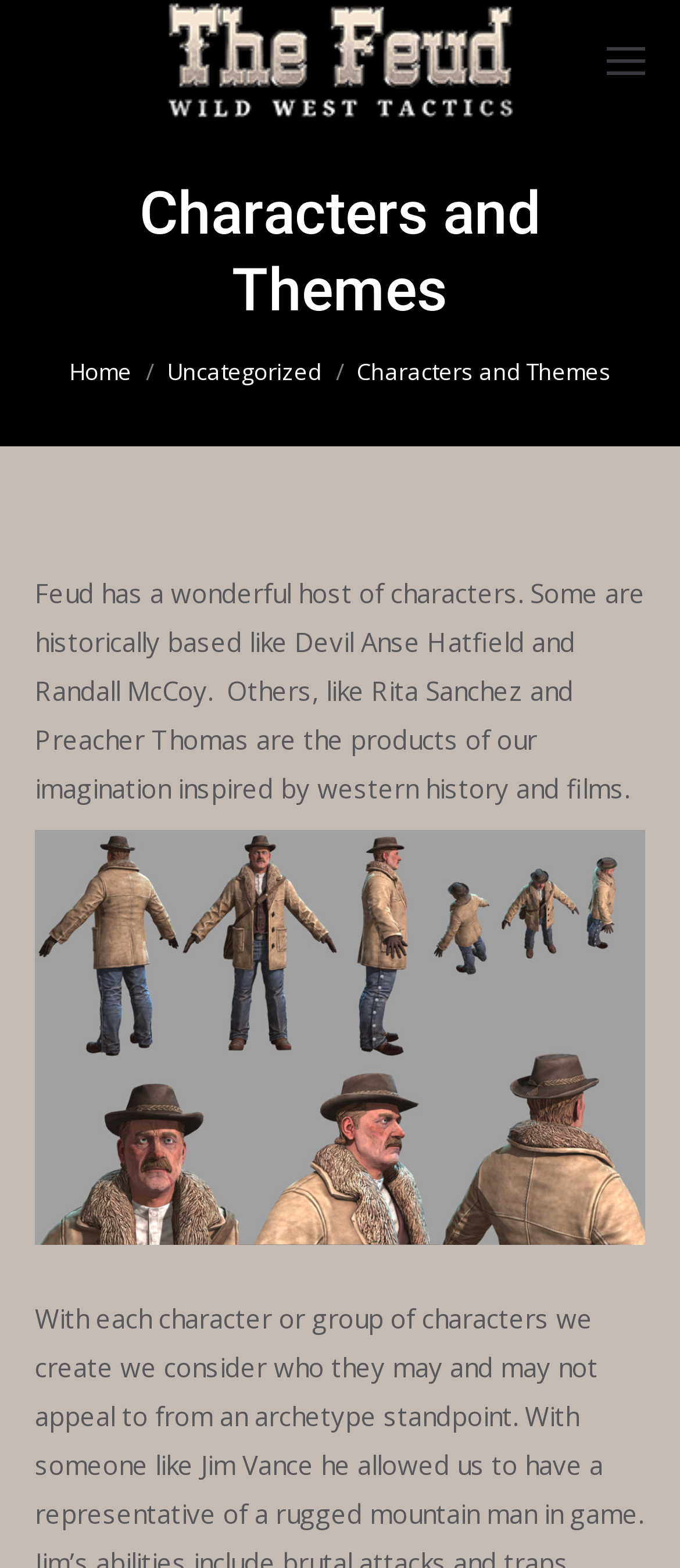Please extract the title of the webpage.

Characters and Themes